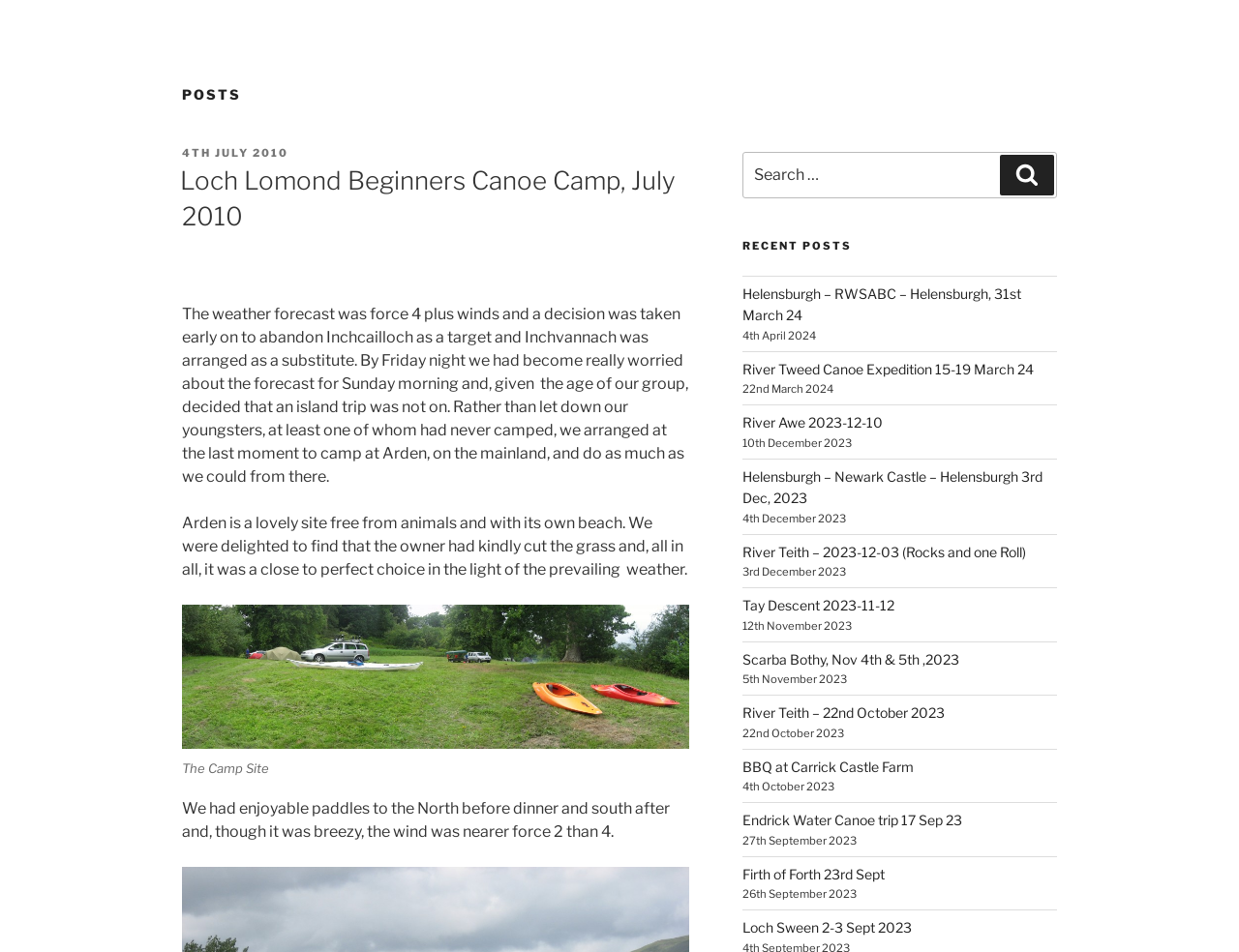Calculate the bounding box coordinates for the UI element based on the following description: "Online Dating Site Review". Ensure the coordinates are four float numbers between 0 and 1, i.e., [left, top, right, bottom].

None